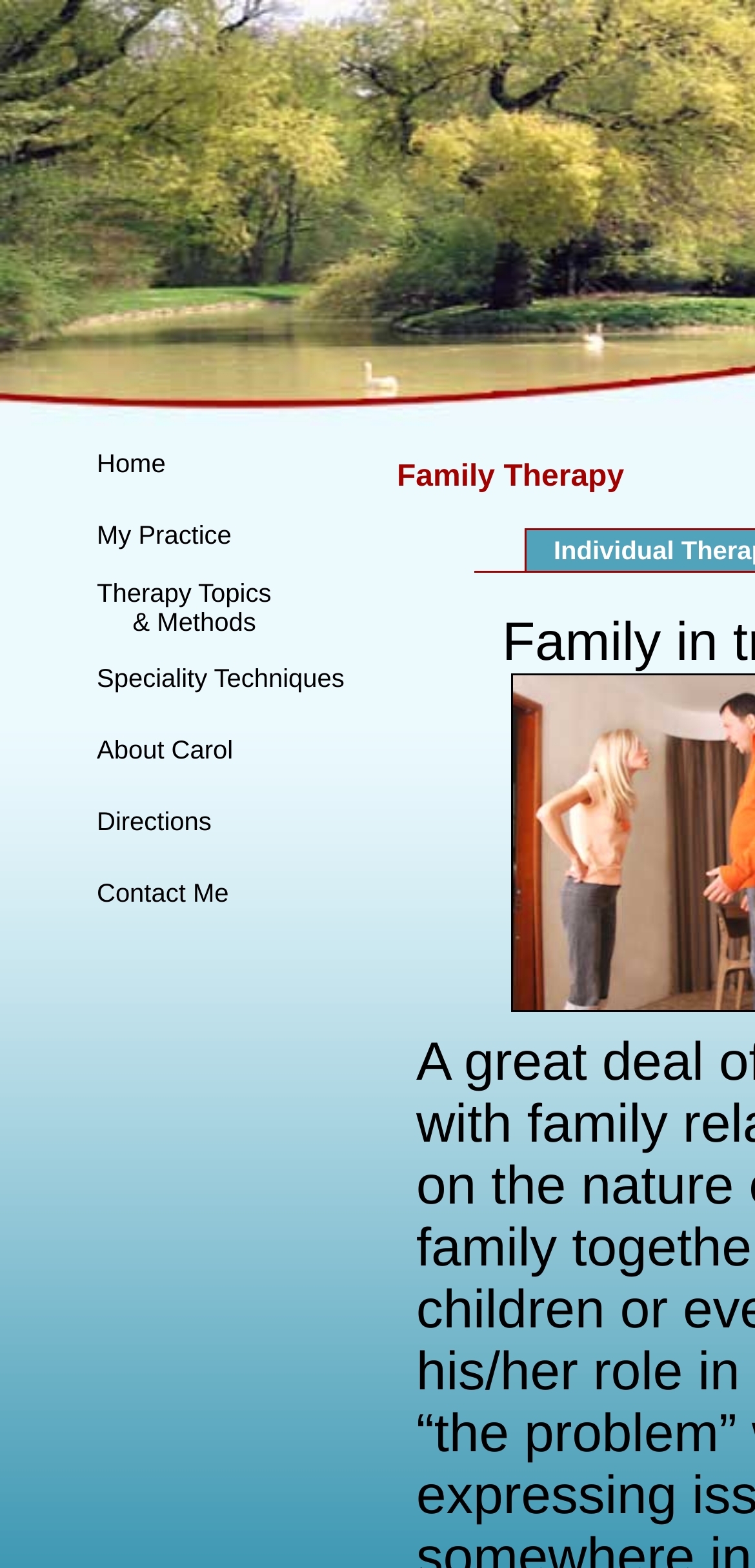What is the second column of the table used for?
Examine the screenshot and reply with a single word or phrase.

Menu items